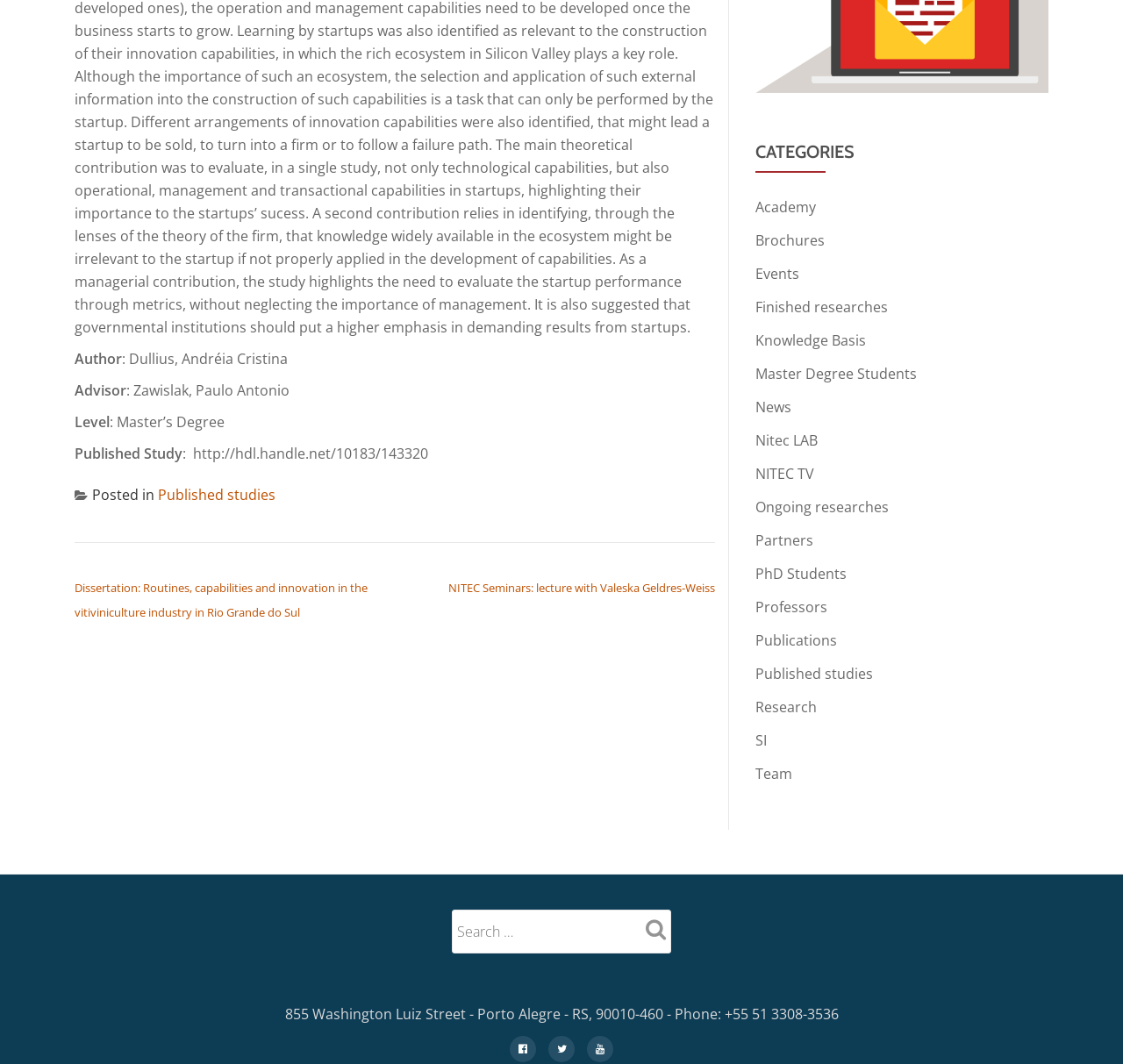Based on the provided description, "name="s" placeholder="Search …"", find the bounding box of the corresponding UI element in the screenshot.

[0.402, 0.855, 0.597, 0.896]